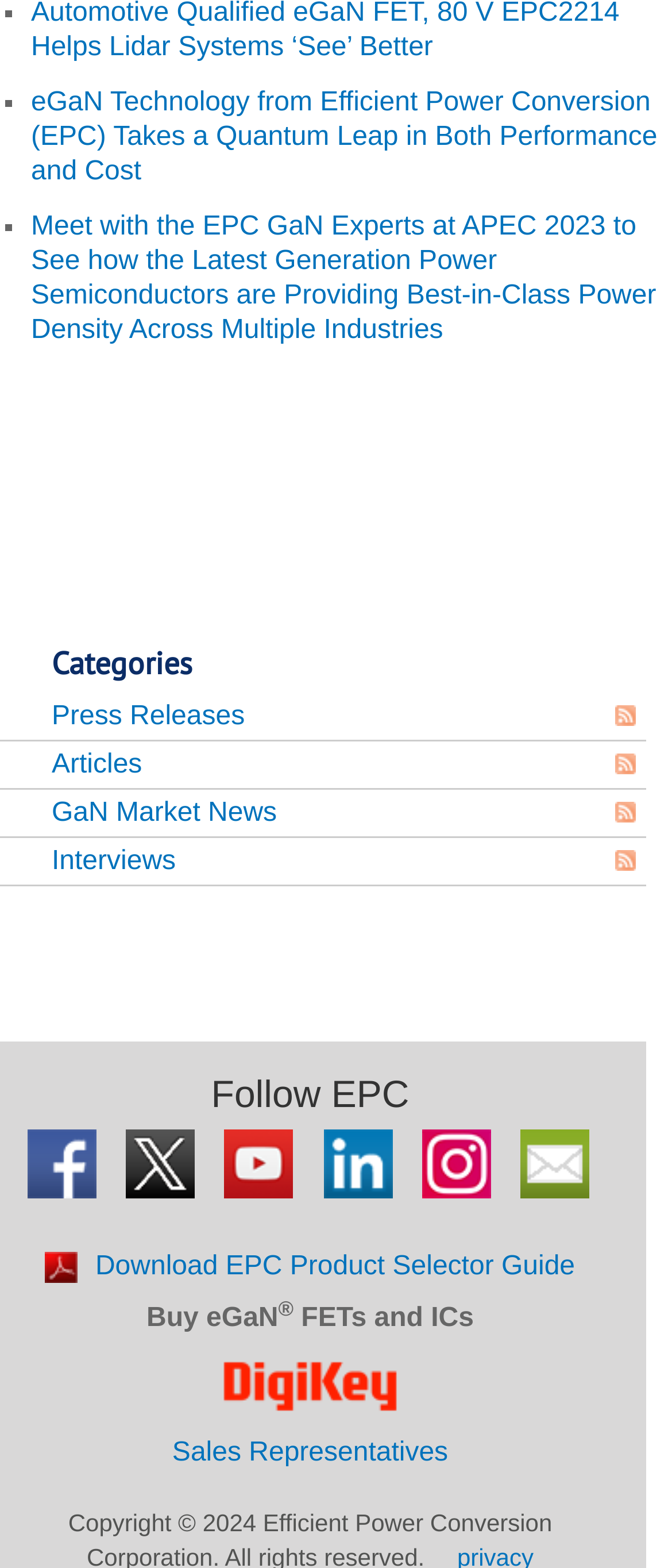Give a one-word or short phrase answer to this question: 
What can users download from the webpage?

EPC Product Selector Guide